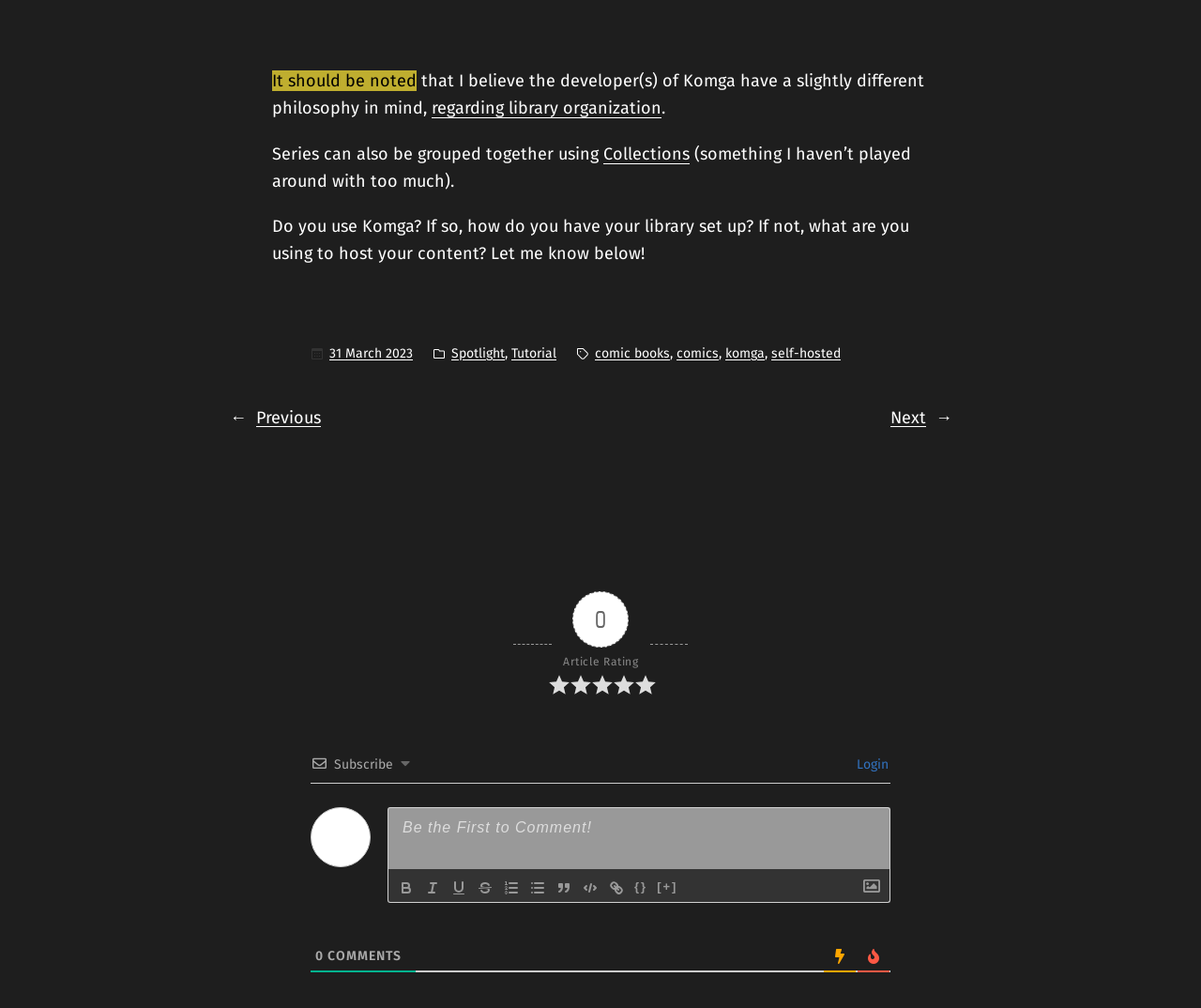Find the bounding box coordinates of the clickable area required to complete the following action: "Click on the 'Collections' link".

[0.502, 0.142, 0.574, 0.163]